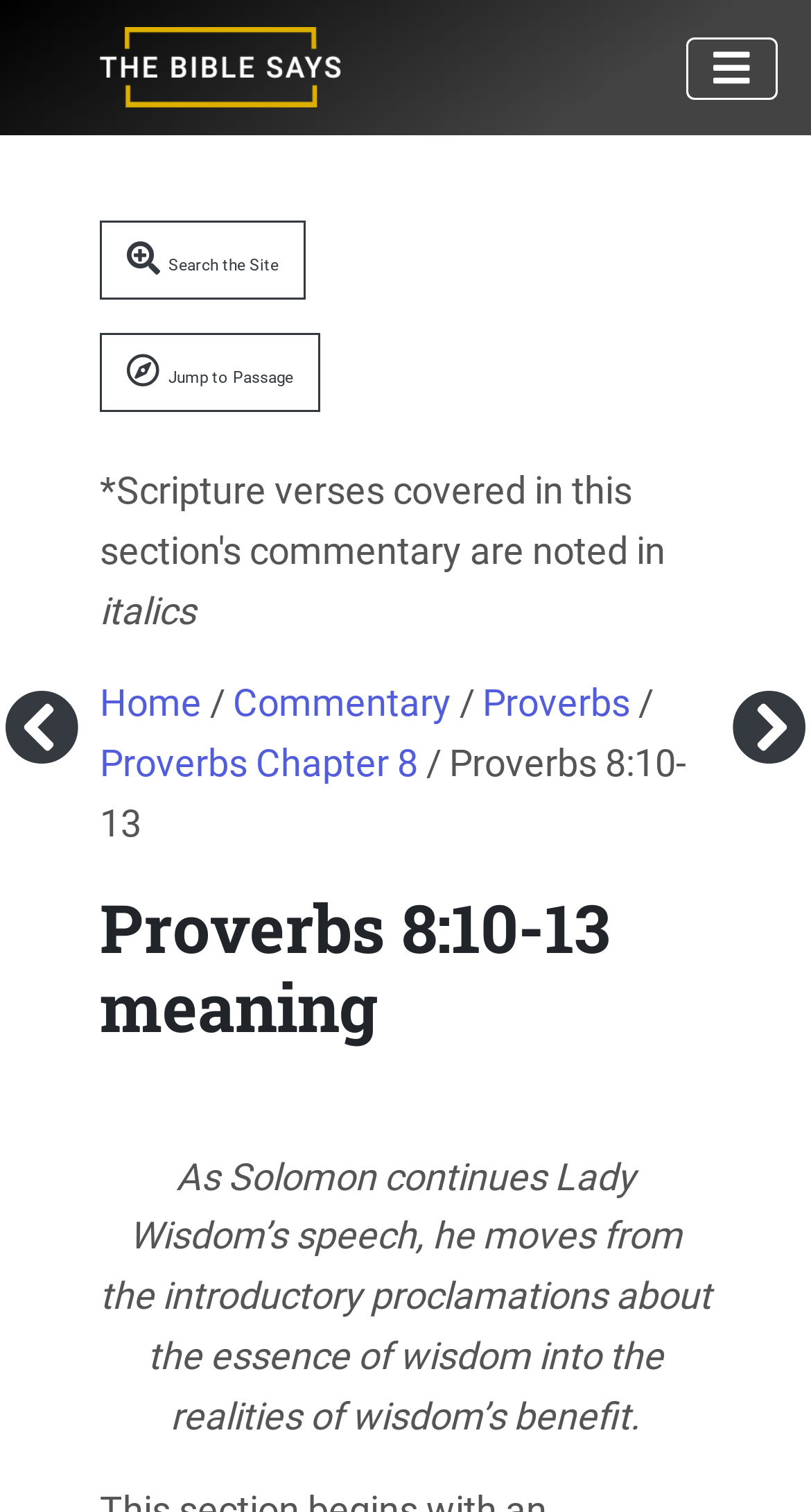Provide the bounding box coordinates of the section that needs to be clicked to accomplish the following instruction: "Jump to Passage."

[0.123, 0.22, 0.395, 0.272]